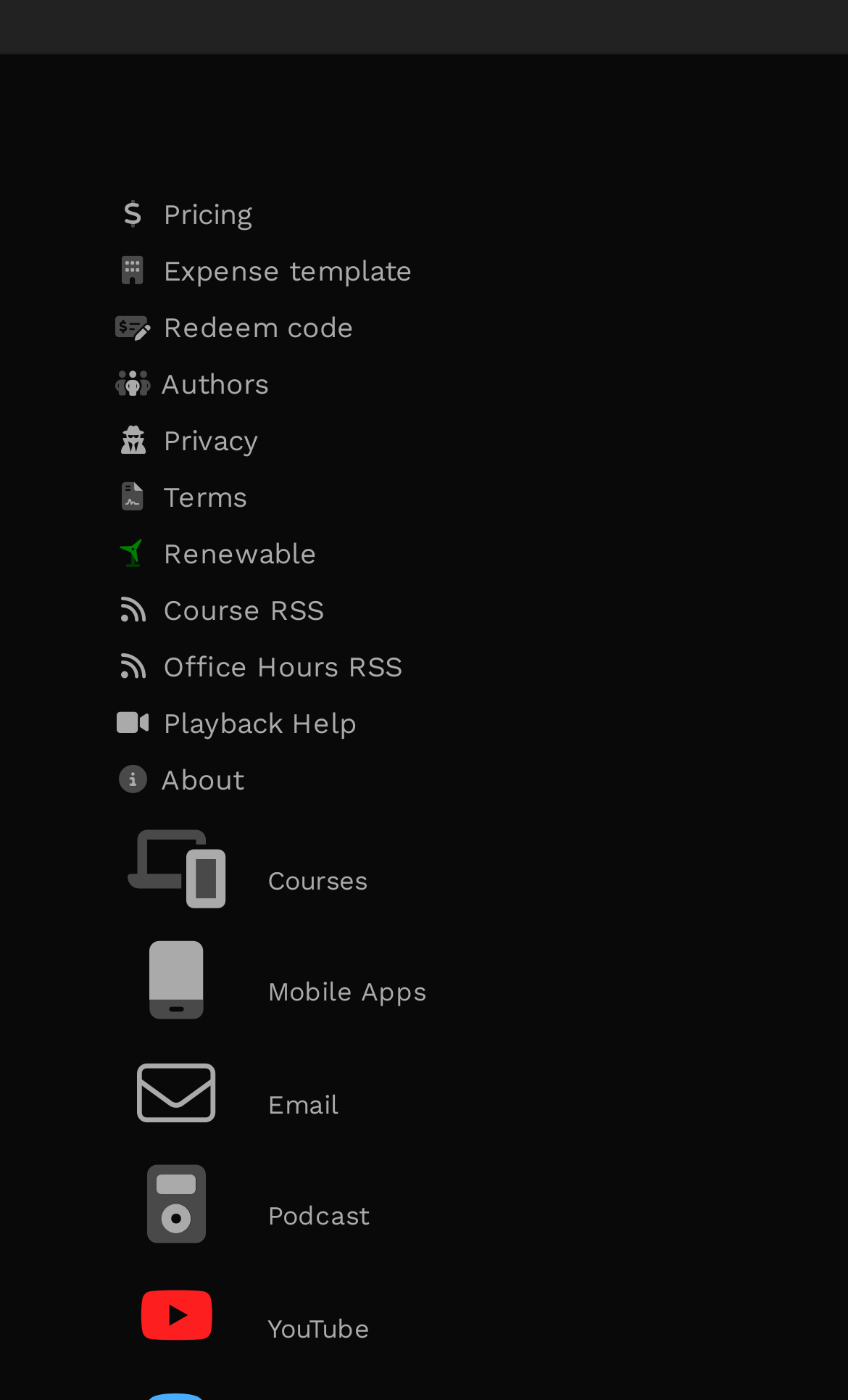Please find the bounding box coordinates in the format (top-left x, top-left y, bottom-right x, bottom-right y) for the given element description. Ensure the coordinates are floating point numbers between 0 and 1. Description: value="Go!"

None